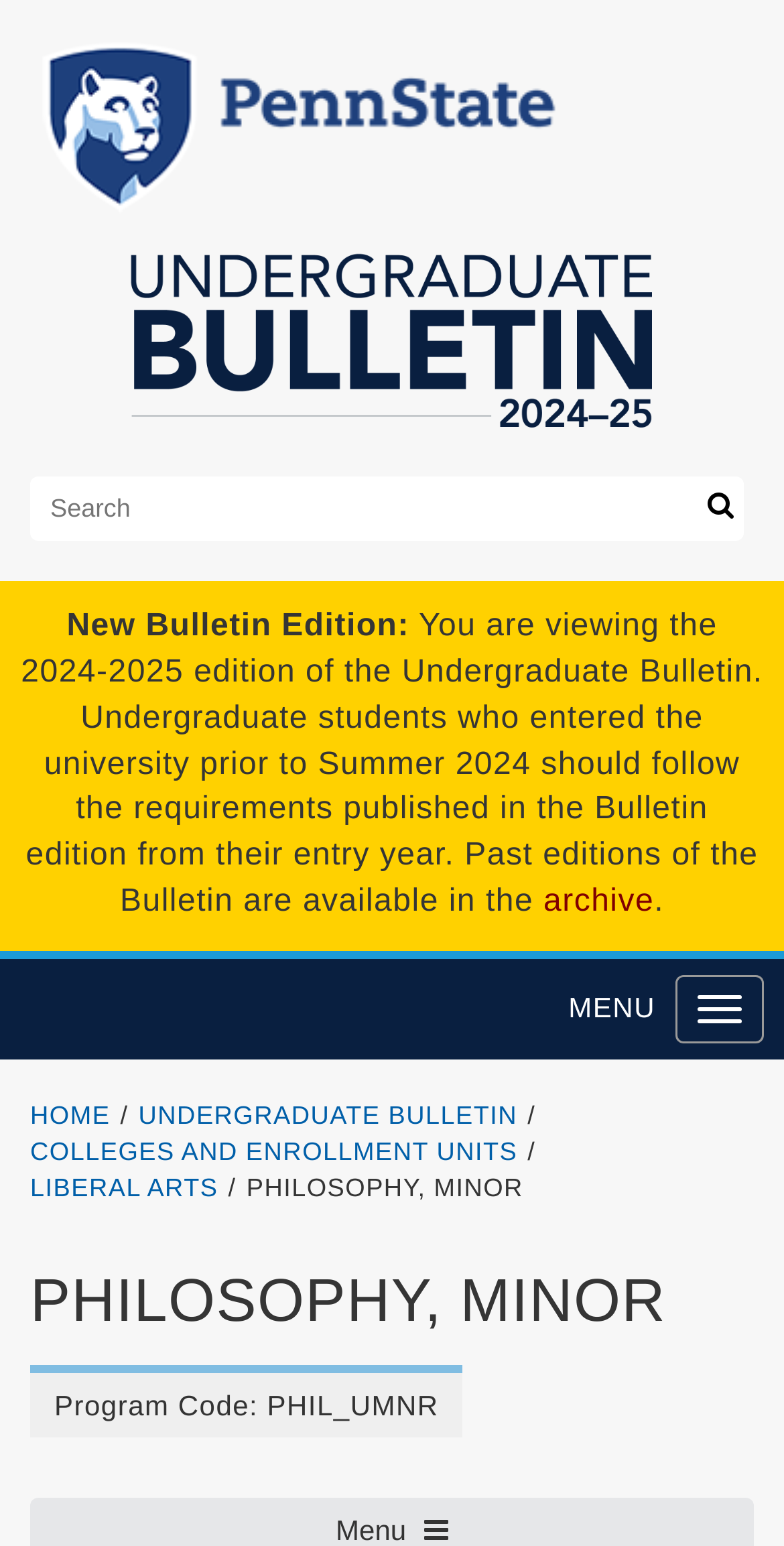Determine the bounding box coordinates of the element's region needed to click to follow the instruction: "Go back to top". Provide these coordinates as four float numbers between 0 and 1, formatted as [left, top, right, bottom].

[0.851, 0.788, 0.962, 0.844]